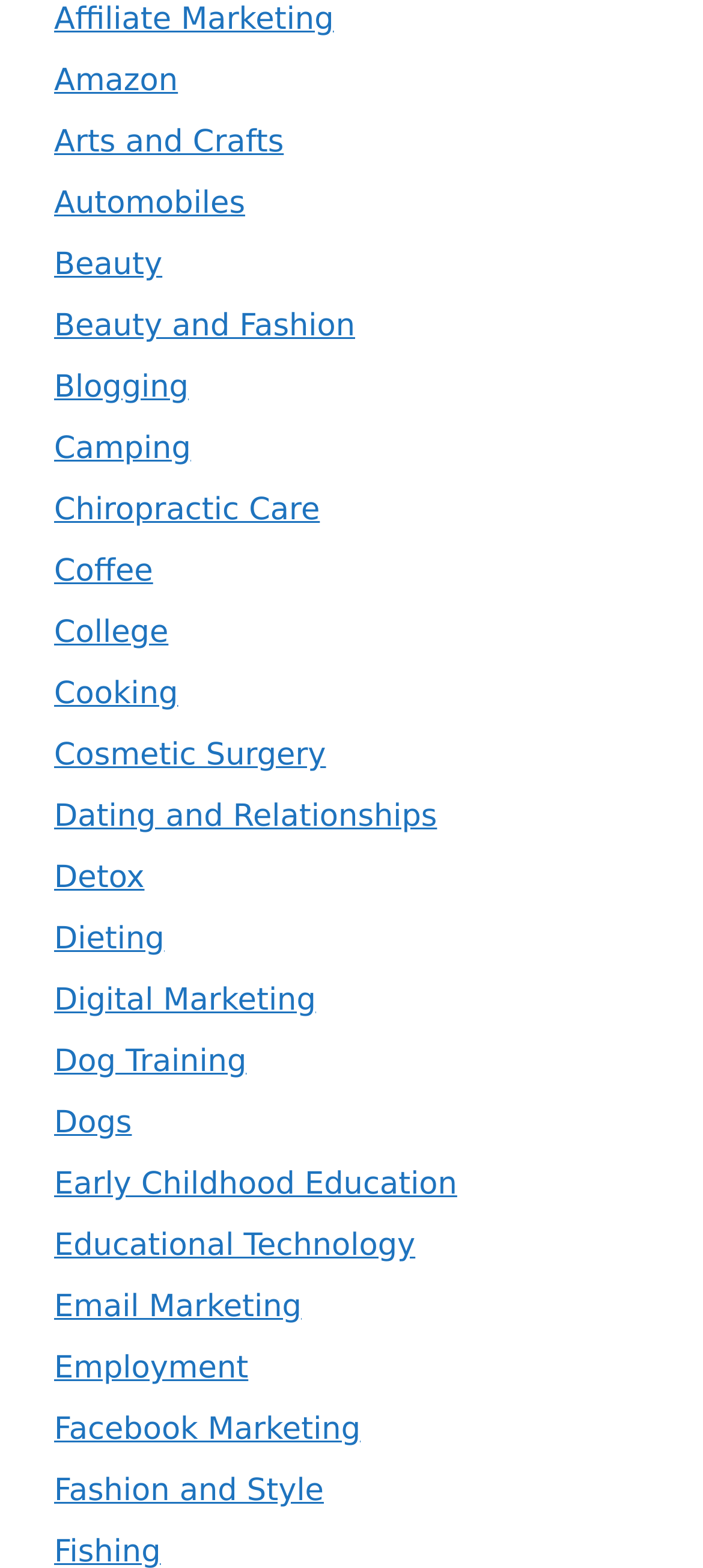Find the bounding box coordinates for the element that must be clicked to complete the instruction: "Click on Affiliate Marketing". The coordinates should be four float numbers between 0 and 1, indicated as [left, top, right, bottom].

[0.077, 0.001, 0.475, 0.024]